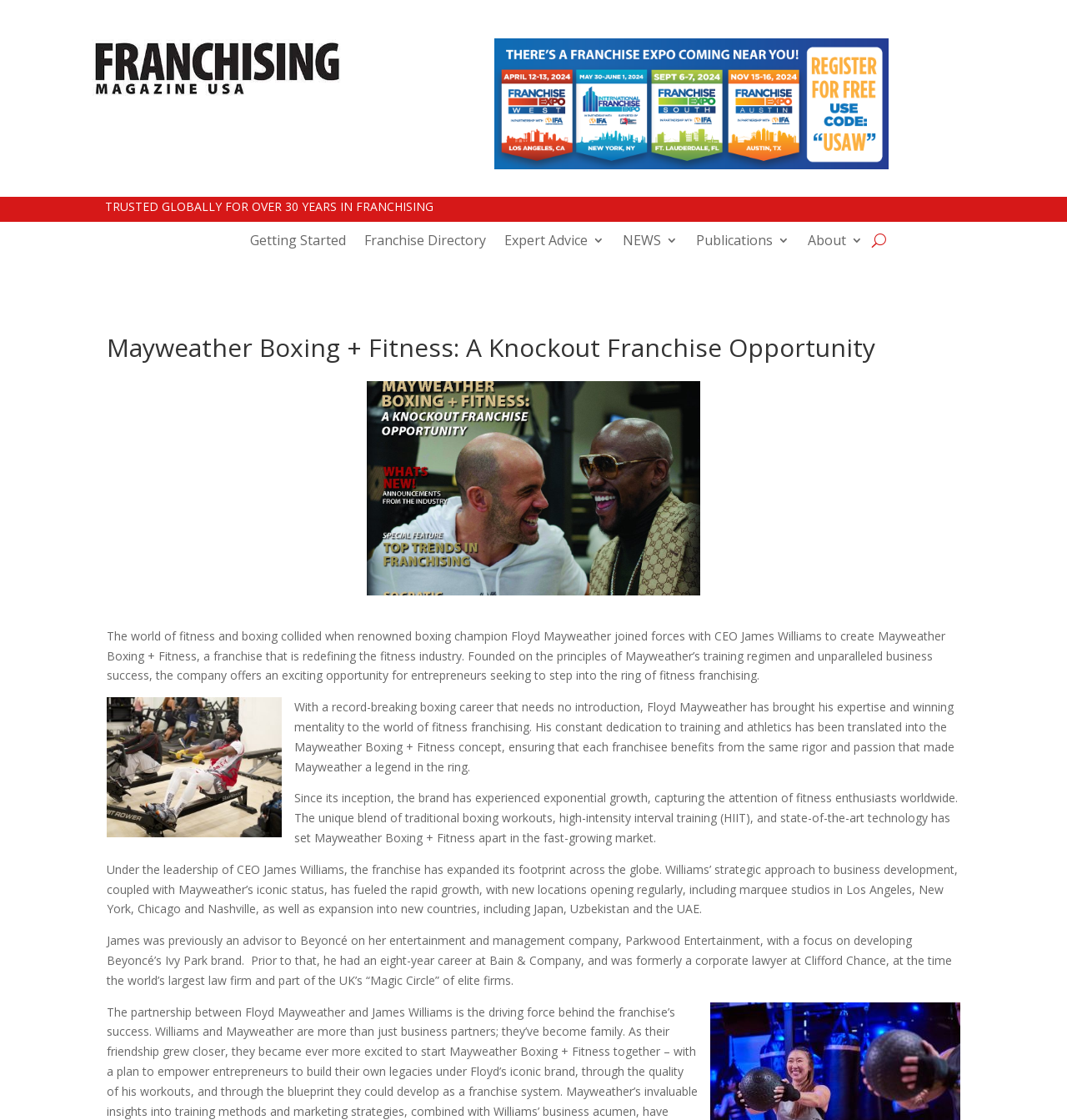Please locate and generate the primary heading on this webpage.

Mayweather Boxing + Fitness: A Knockout Franchise Opportunity